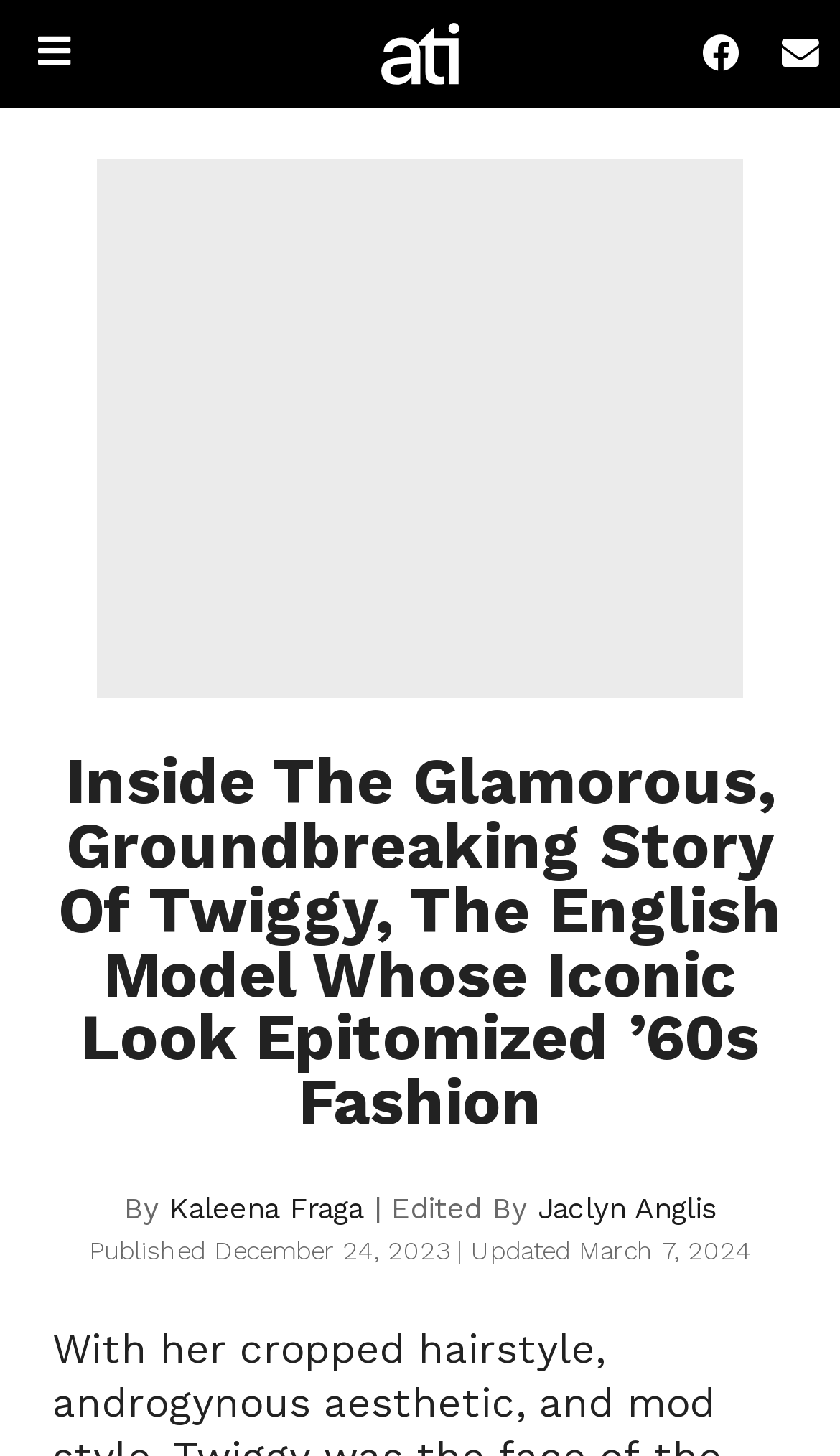Can you locate the main headline on this webpage and provide its text content?

Inside The Glamorous, Groundbreaking Story Of Twiggy, The English Model Whose Iconic Look Epitomized ’60s Fashion